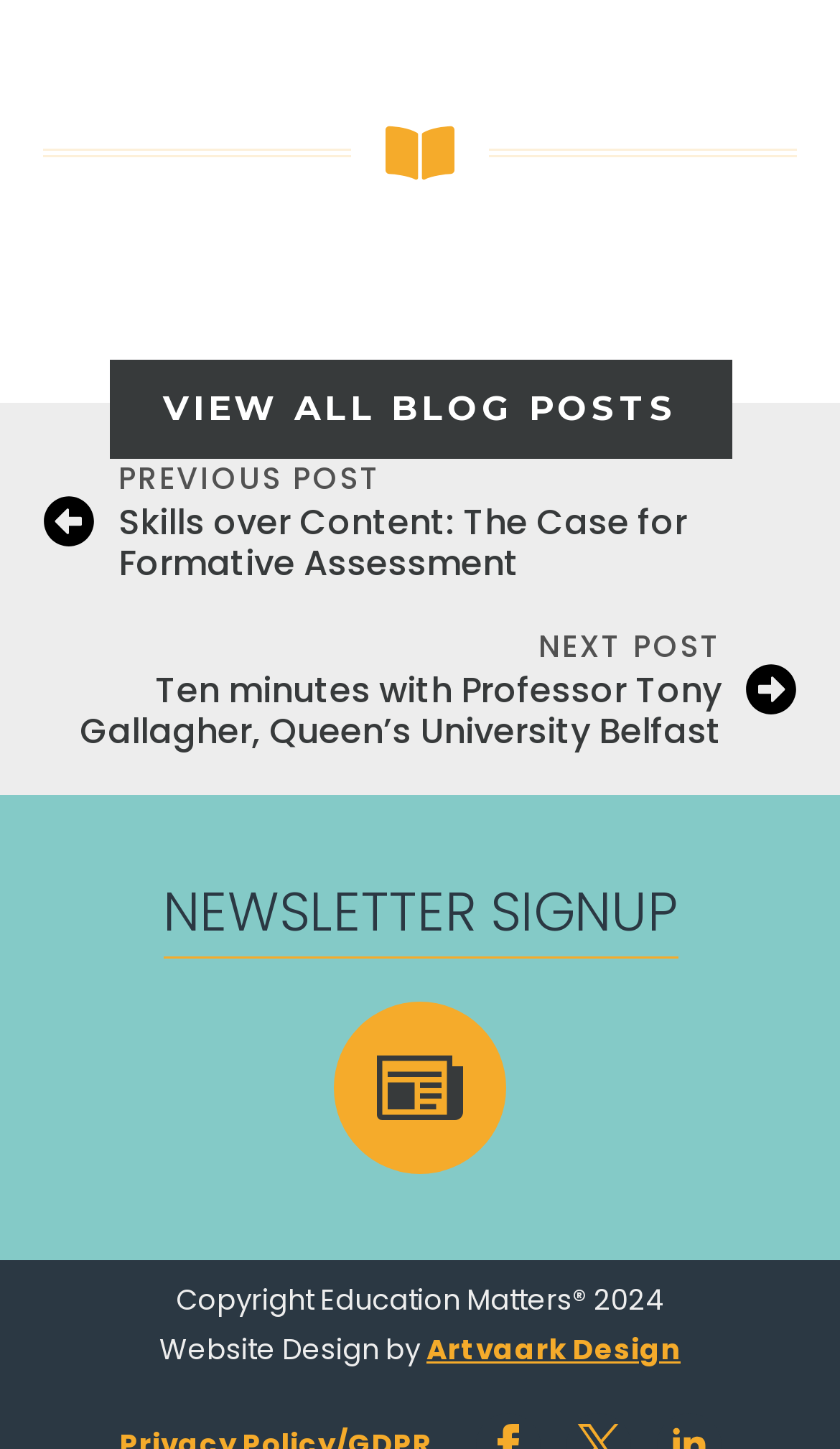Give a succinct answer to this question in a single word or phrase: 
How many images are there in the webpage?

4